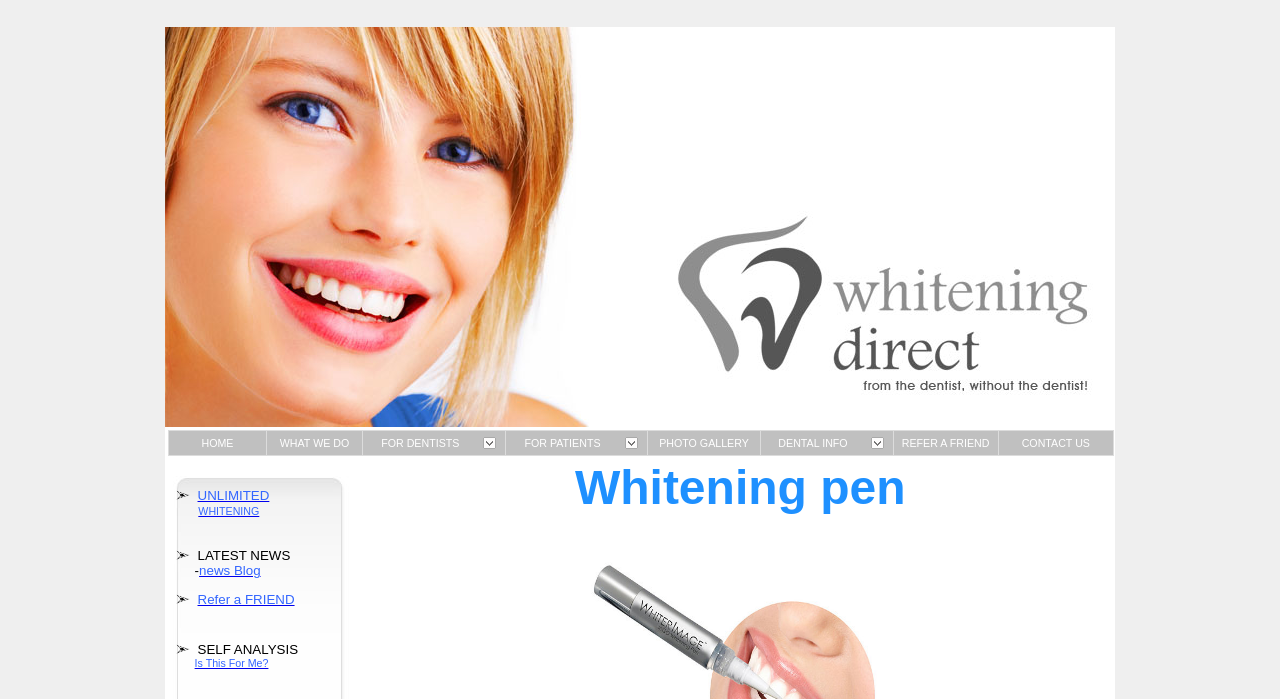Highlight the bounding box coordinates of the element you need to click to perform the following instruction: "Click FOR DENTISTS."

[0.284, 0.617, 0.373, 0.651]